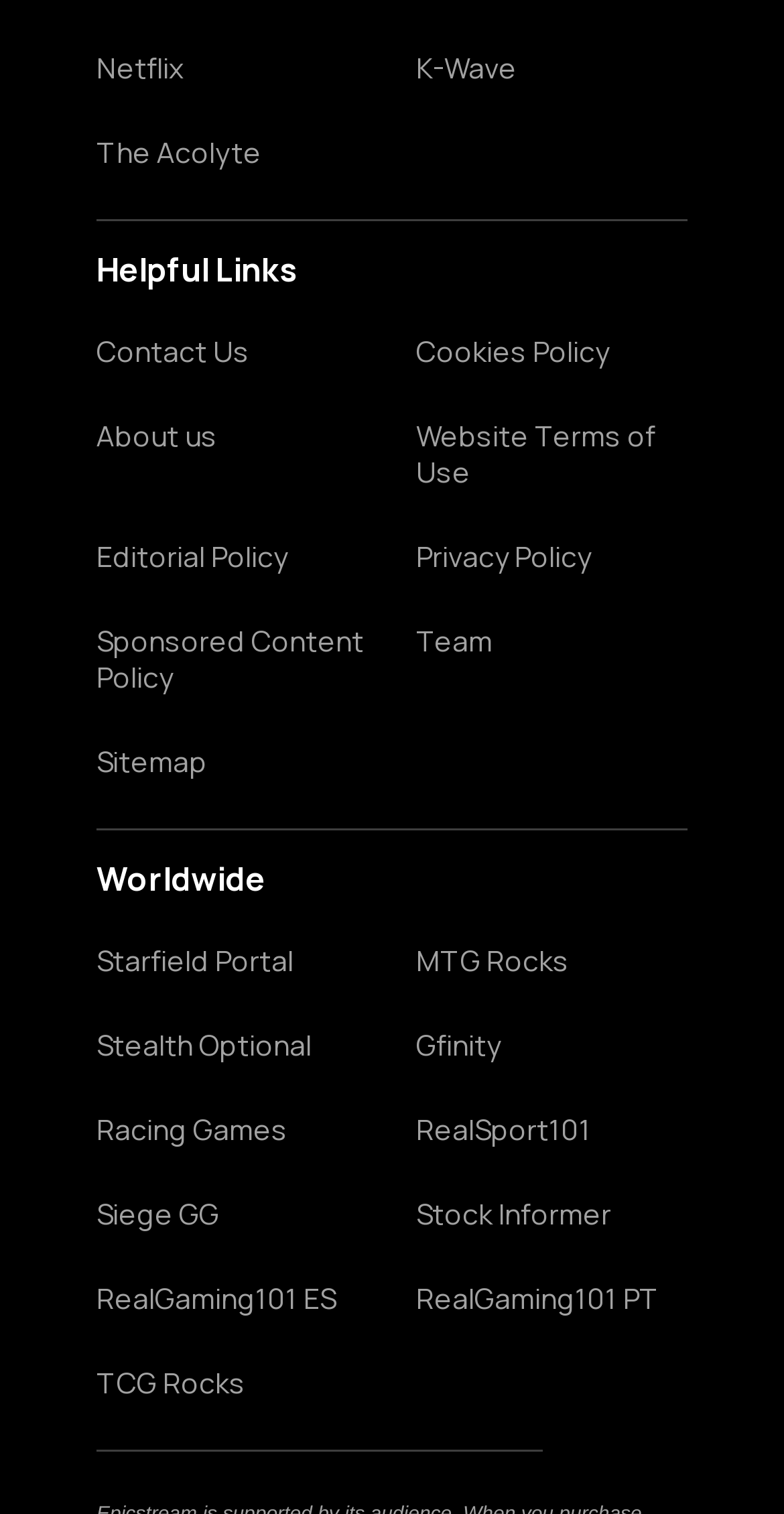Locate the UI element that matches the description Sponsored Content Policy in the webpage screenshot. Return the bounding box coordinates in the format (top-left x, top-left y, bottom-right x, bottom-right y), with values ranging from 0 to 1.

[0.123, 0.237, 0.469, 0.285]